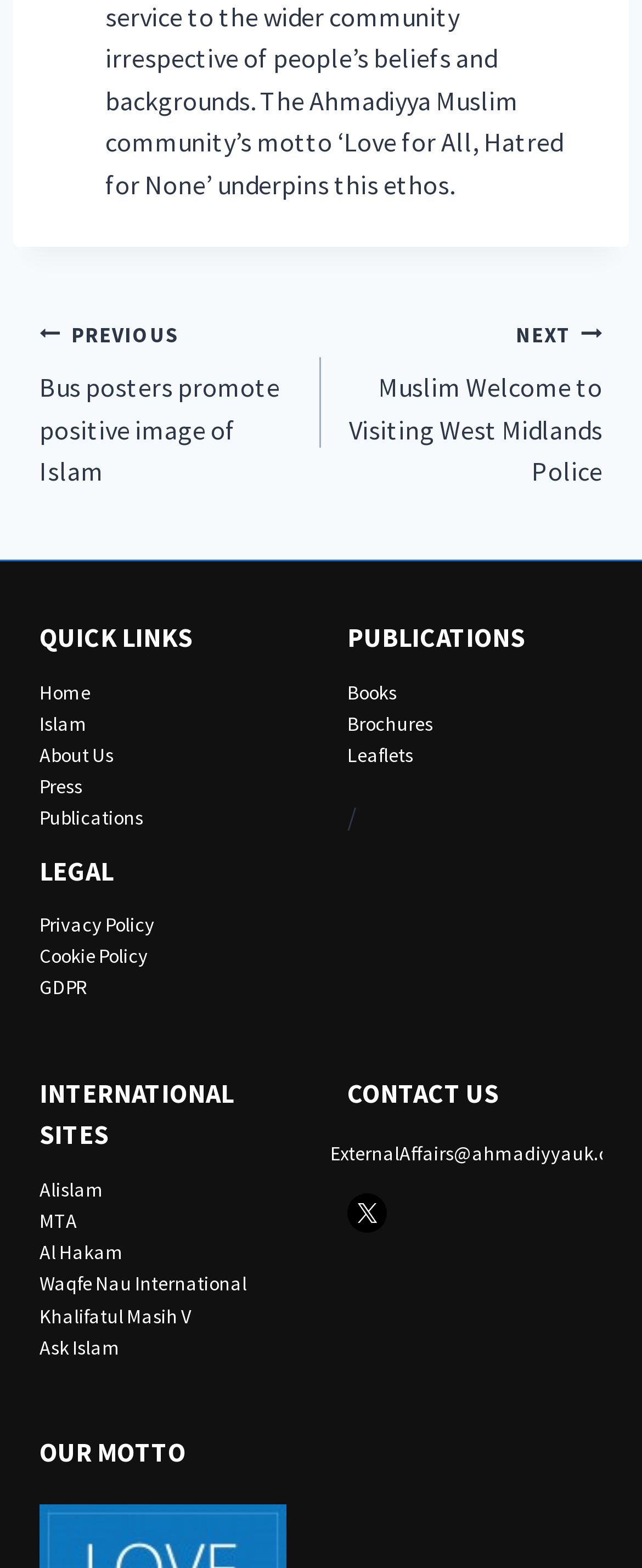Answer the following inquiry with a single word or phrase:
What is the name of the first international site?

Alislam